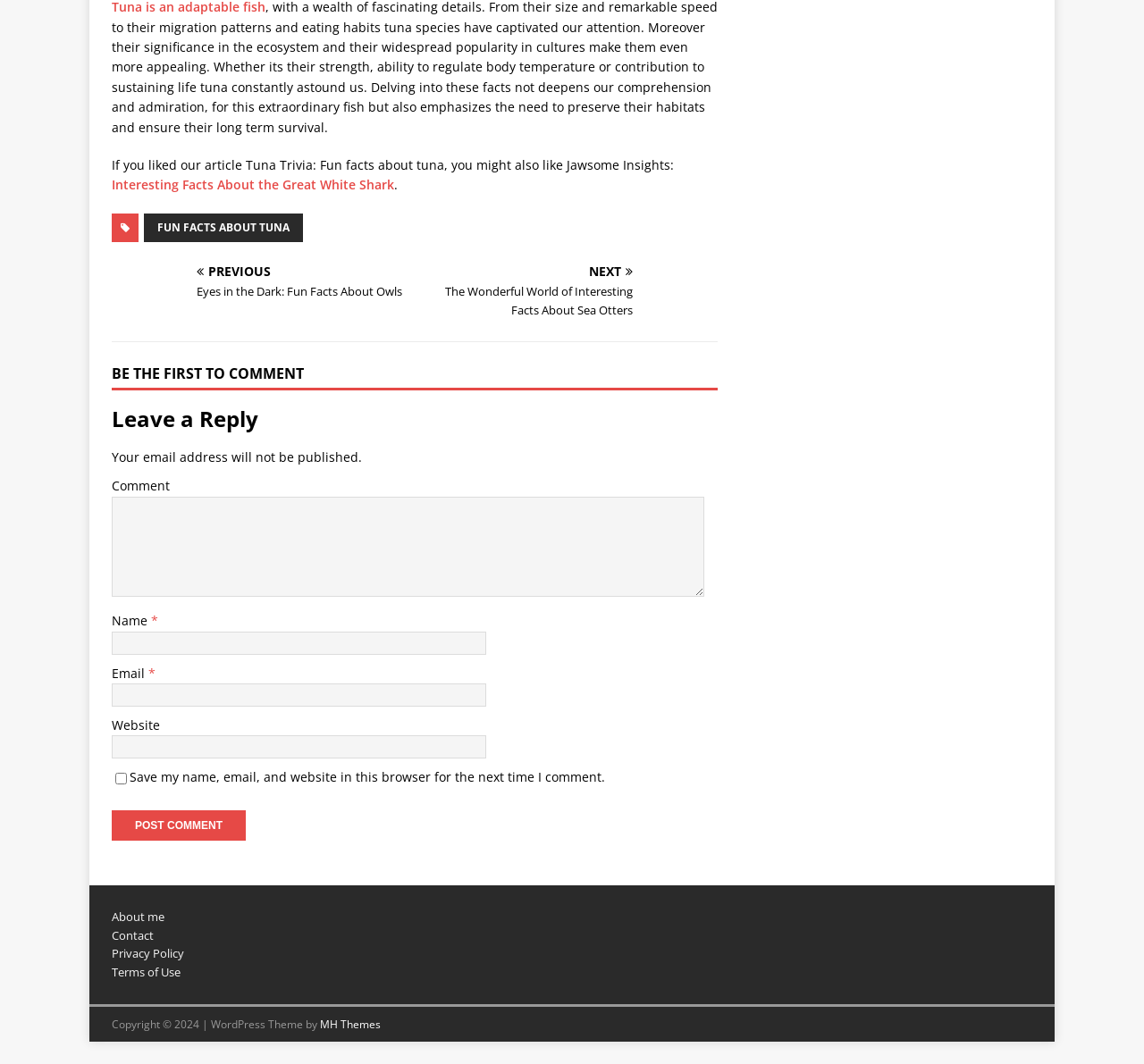How many links are there in the section 'You might also like'?
Provide a concise answer using a single word or phrase based on the image.

3